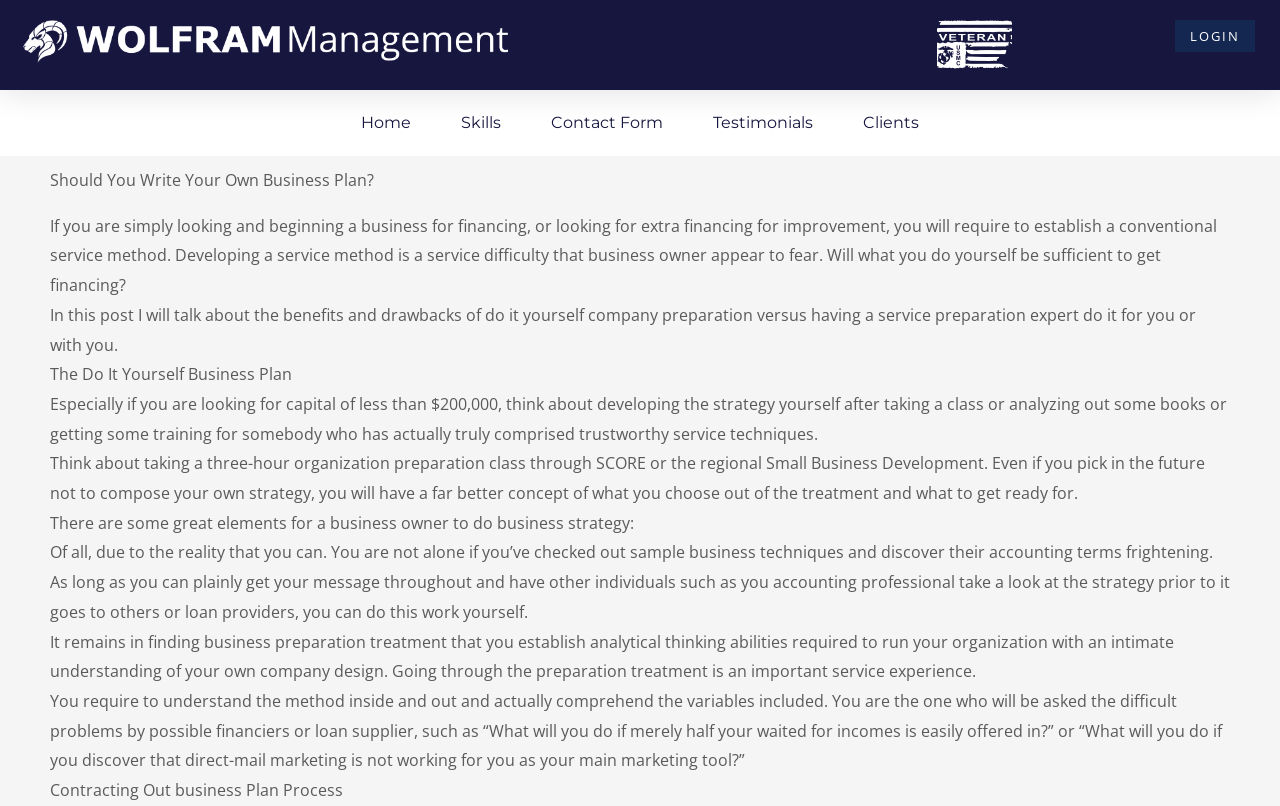What is the benefit of going through the business planning process?
Please answer the question as detailed as possible based on the image.

According to the webpage, going through the business planning process helps establish analytical thinking abilities required to run the organization with an intimate understanding of one's own company design. This is mentioned in the seventh StaticText element with a bounding box coordinate of [0.039, 0.782, 0.917, 0.846].